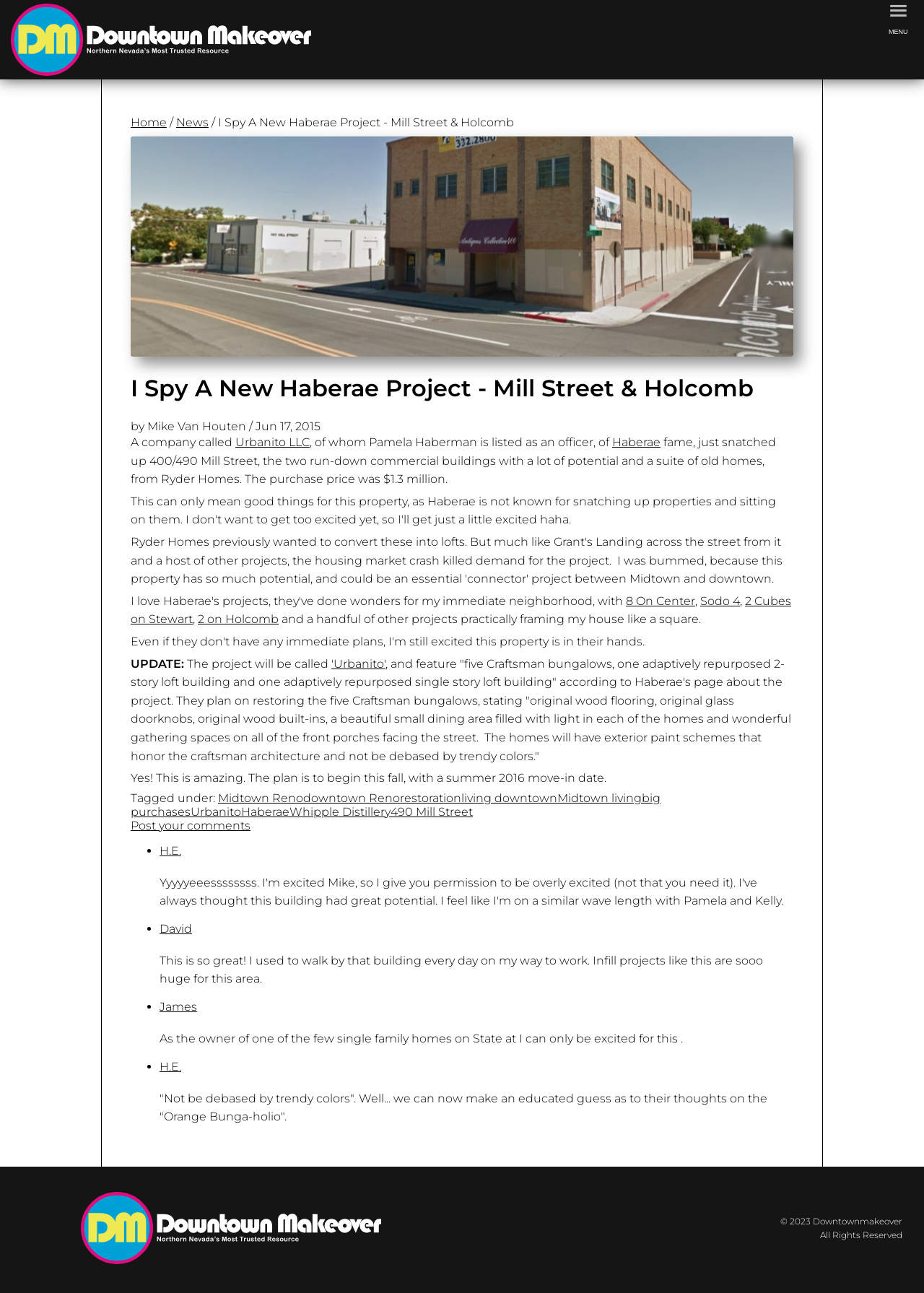Give a concise answer using only one word or phrase for this question:
How many links are there in the 'Tagged under:' section?

7